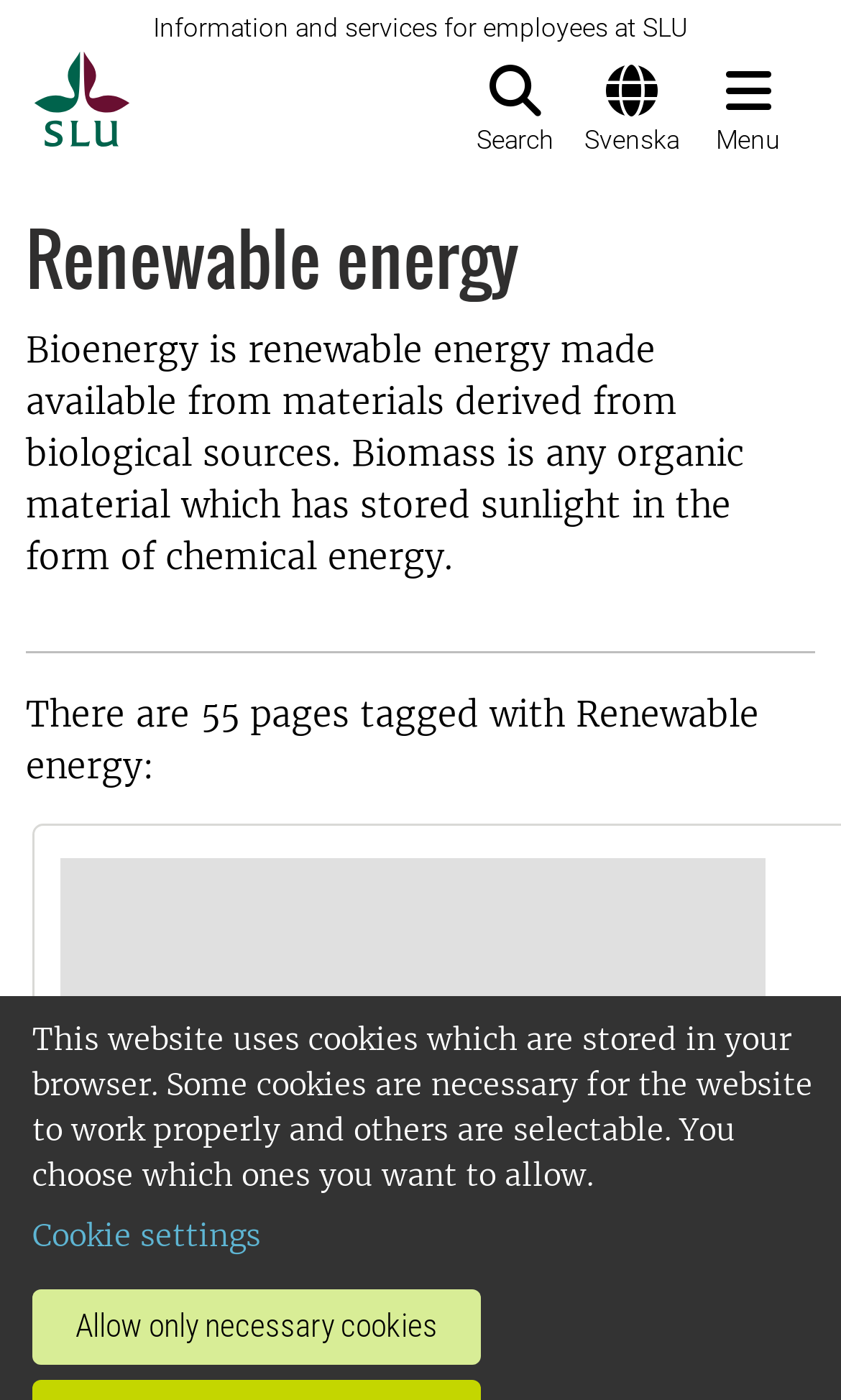Utilize the details in the image to give a detailed response to the question: How many pages are tagged with 'Renewable energy'?

I found the answer by looking at the static text 'There are 55 pages tagged with Renewable energy:' which directly states the number of pages tagged with 'Renewable energy'.